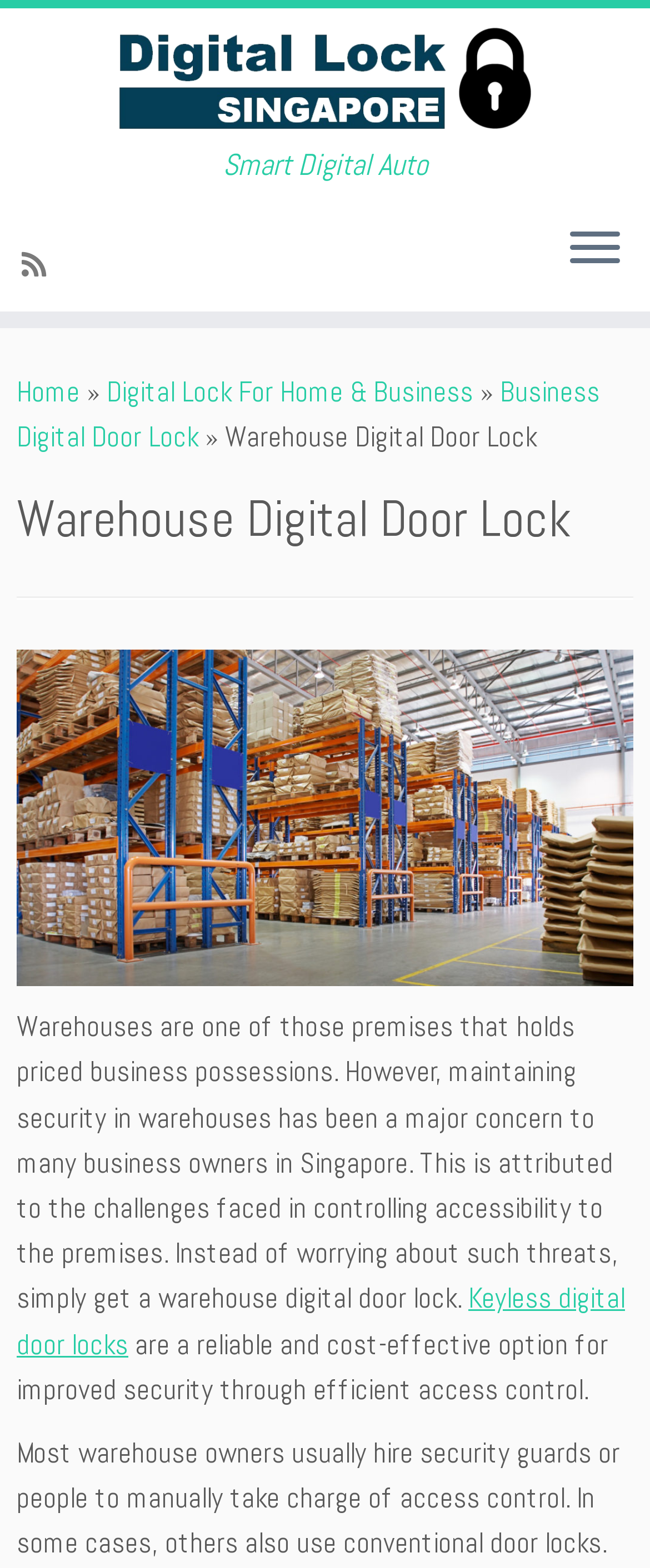What is the main purpose of a warehouse digital door lock?
Please ensure your answer is as detailed and informative as possible.

Based on the webpage content, it is clear that the main purpose of a warehouse digital door lock is to improve security in warehouses, which have been a major concern for business owners in Singapore. The lock provides efficient access control, which is a reliable and cost-effective option for improved security.